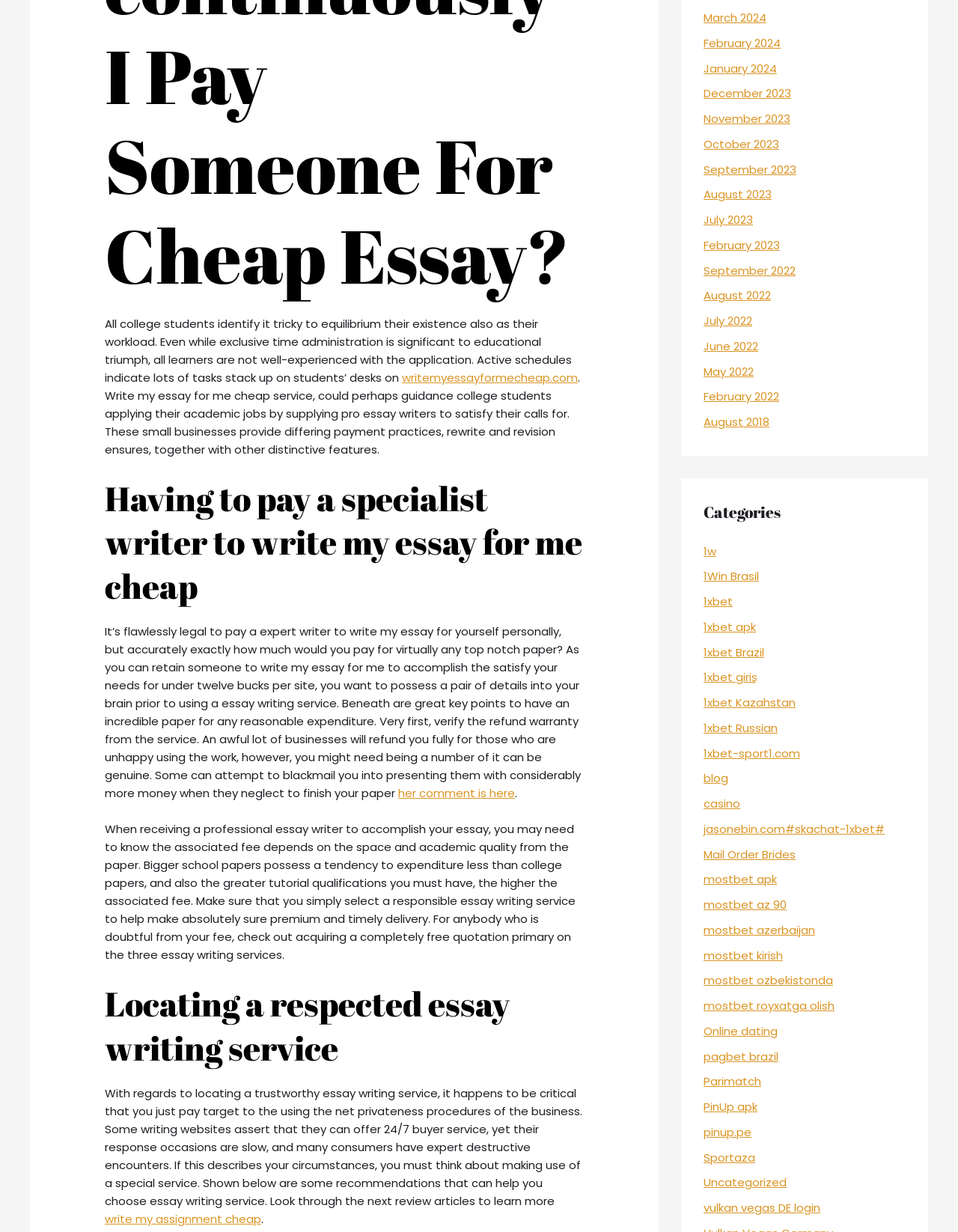Calculate the bounding box coordinates of the UI element given the description: "Mail Order Brides".

[0.734, 0.687, 0.83, 0.7]